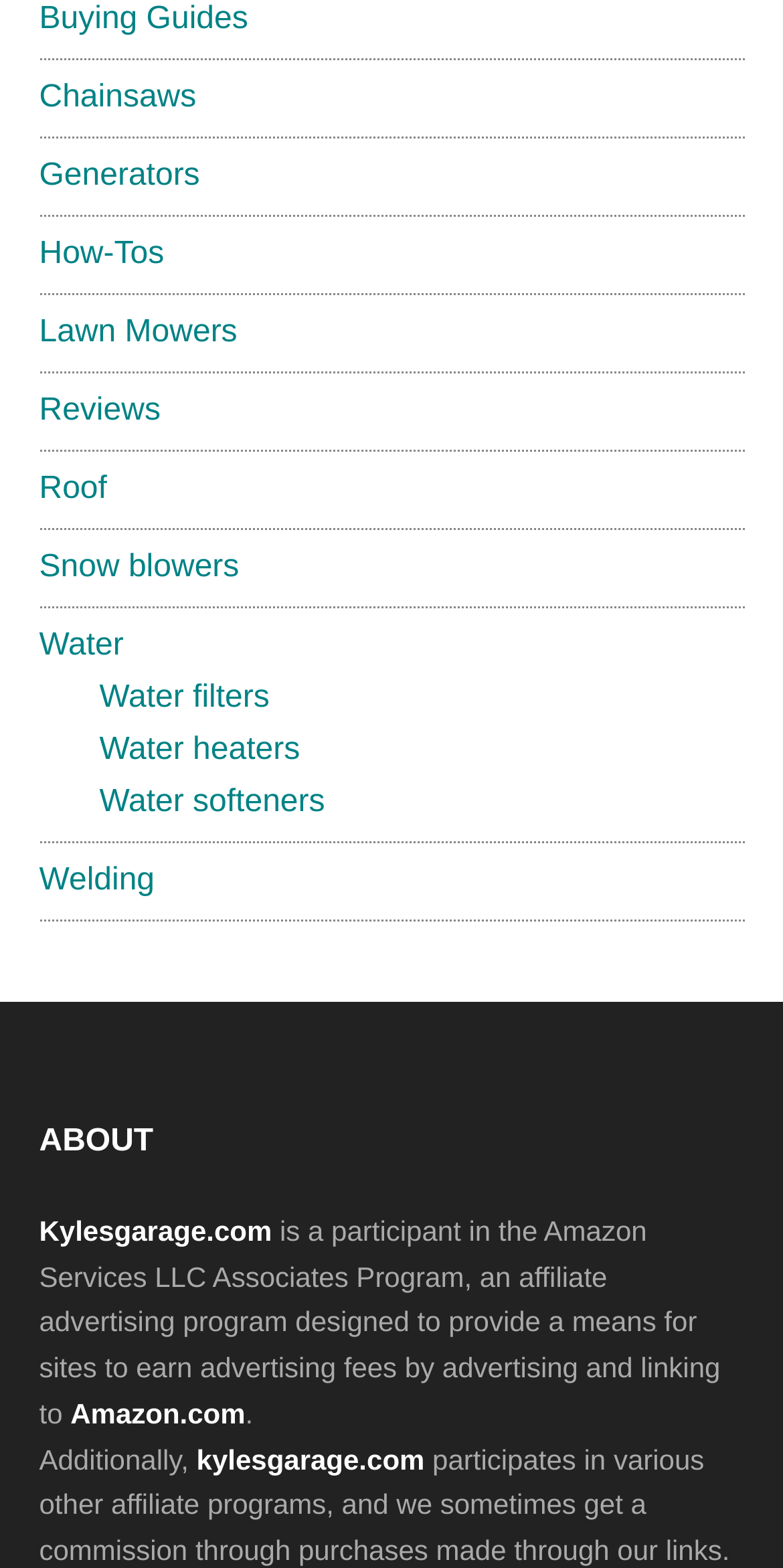What program is the website a participant in?
Answer the question in as much detail as possible.

I found a StaticText element with the text describing the website's participation in the Amazon Services LLC Associates Program, an affiliate advertising program.